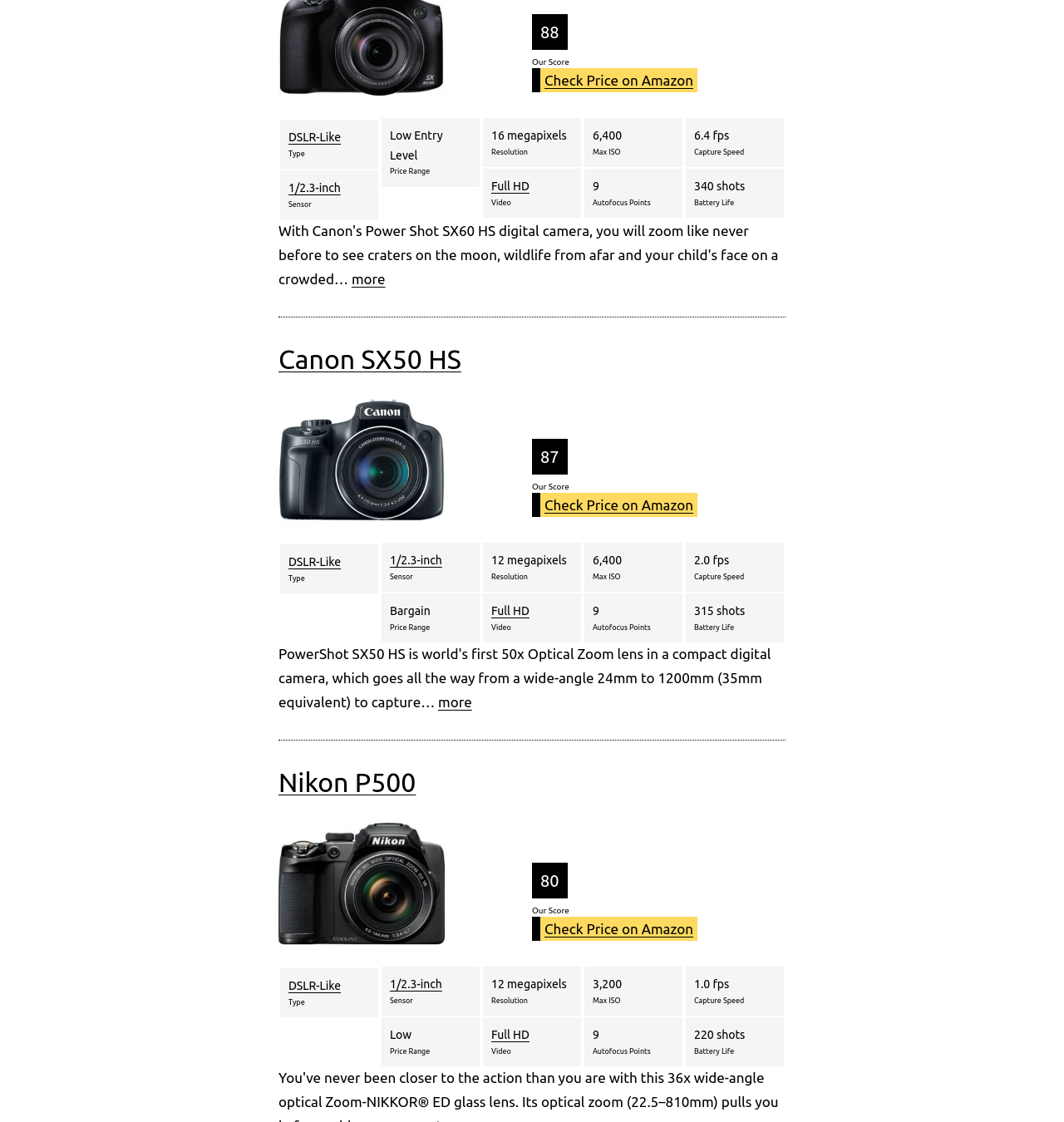Determine the bounding box coordinates for the element that should be clicked to follow this instruction: "View more details". The coordinates should be given as four float numbers between 0 and 1, in the format [left, top, right, bottom].

[0.33, 0.241, 0.362, 0.255]